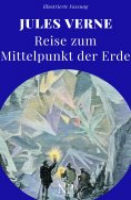Provide an extensive narrative of what is shown in the image.

The image features the cover of the eBook titled "Reise zum Mittelpunkt der Erde" (Journey to the Center of the Earth) by Jules Verne. The cover showcases a captivating illustration that reflects the adventurous and fantastical themes of the story. It features explorers equipped with a lantern, set against a vibrant blue background that enhances the sense of mystery and exploration inherent in Verne's work. The title and author’s name are prominently displayed, making it clear that this is a classic piece of literature, inviting readers to delve into an extraordinary journey through the Earth. This edition is part of a larger collection that may appeal to fans of classic adventure stories.